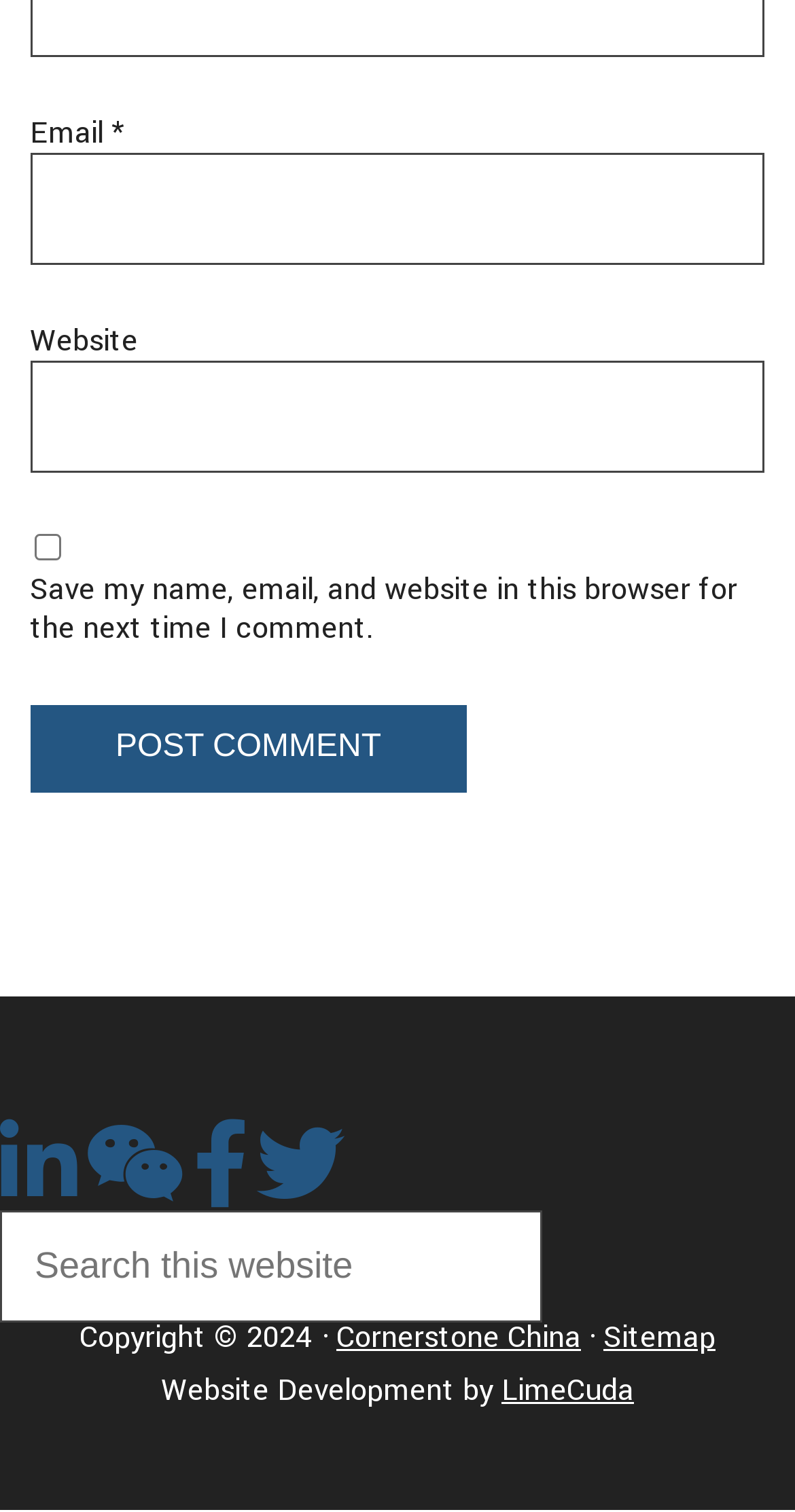Determine the coordinates of the bounding box that should be clicked to complete the instruction: "Enter email address". The coordinates should be represented by four float numbers between 0 and 1: [left, top, right, bottom].

[0.038, 0.101, 0.962, 0.175]